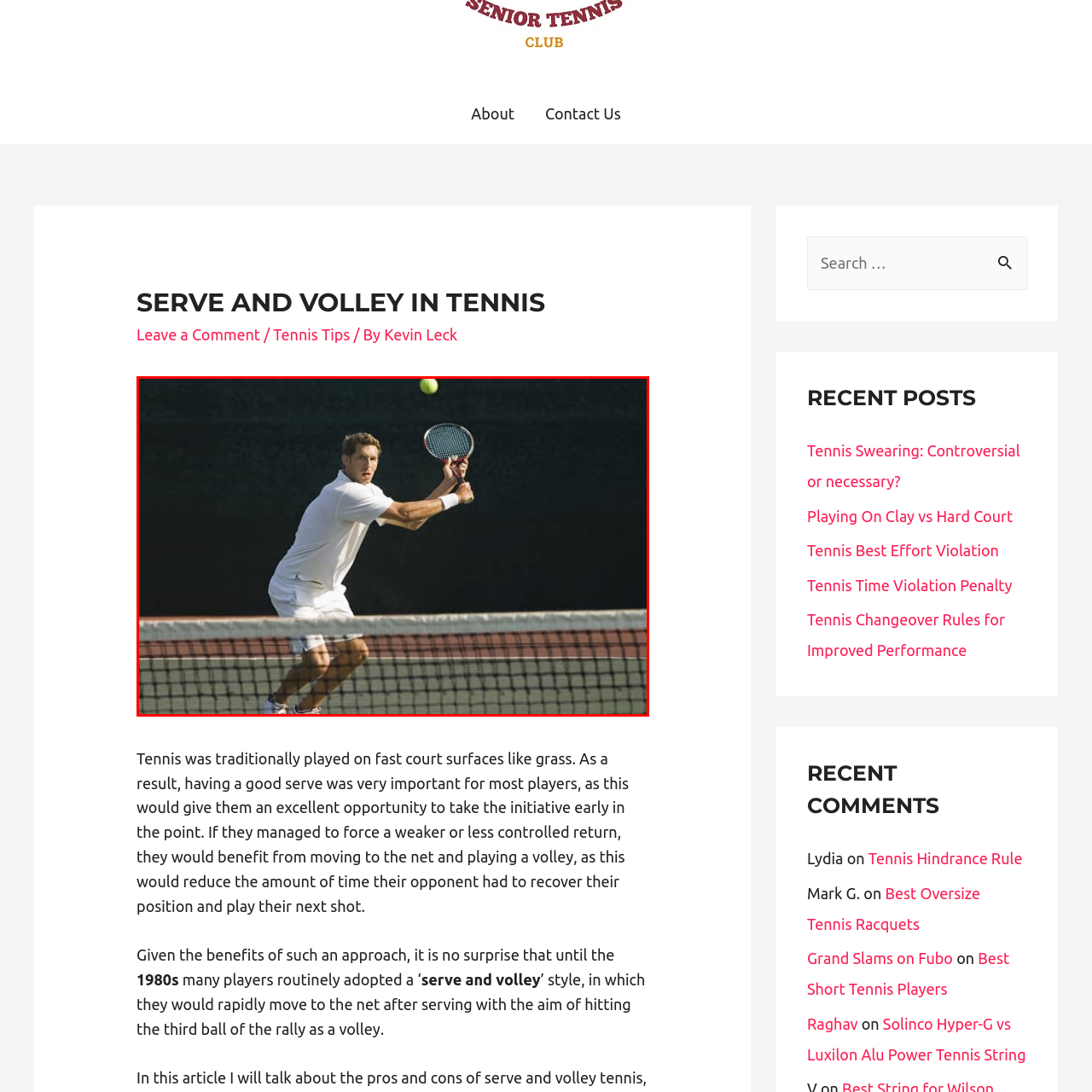Describe in detail the contents of the image highlighted within the red box.

The image captures a focused male tennis player in mid-action on a court, preparing to execute a volley. Dressed in a white athletic uniform, he is stationed close to the net, poised to strike a ball that is just approaching him. His grip on the racket is firm, showcasing a technique indicative of a "serve and volley" style, which emphasizes quick movement to the net right after serving. This style has historical significance in tennis, particularly on fast court surfaces, allowing players to maintain offensive pressure on their opponents. The backdrop features a dark green fence, enhancing the visibility of the court's vibrant surface and the player's dynamic stance as he prepares for the upcoming shot.